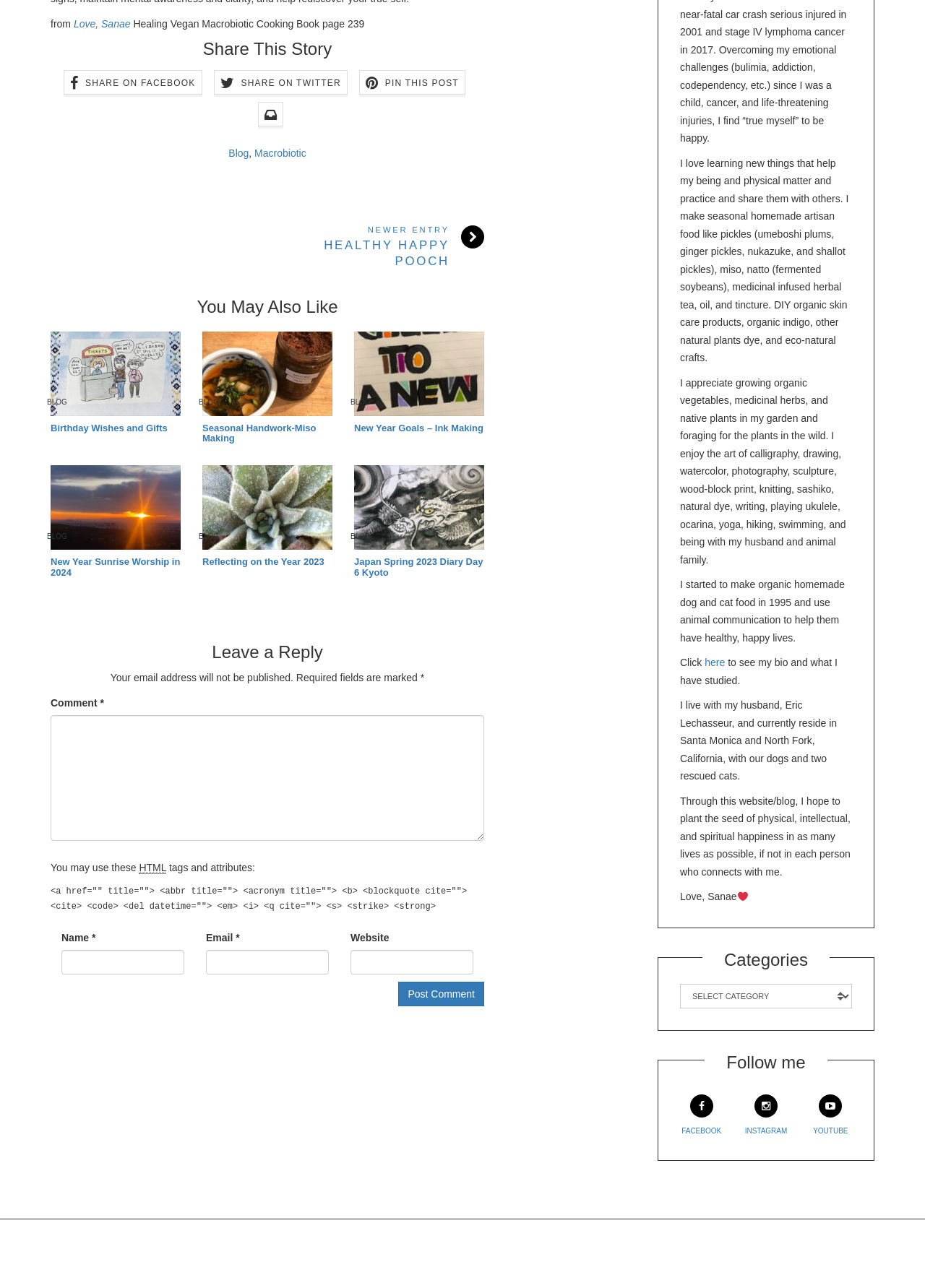Pinpoint the bounding box coordinates of the clickable area necessary to execute the following instruction: "Click the 'Post Comment' button". The coordinates should be given as four float numbers between 0 and 1, namely [left, top, right, bottom].

[0.431, 0.762, 0.523, 0.781]